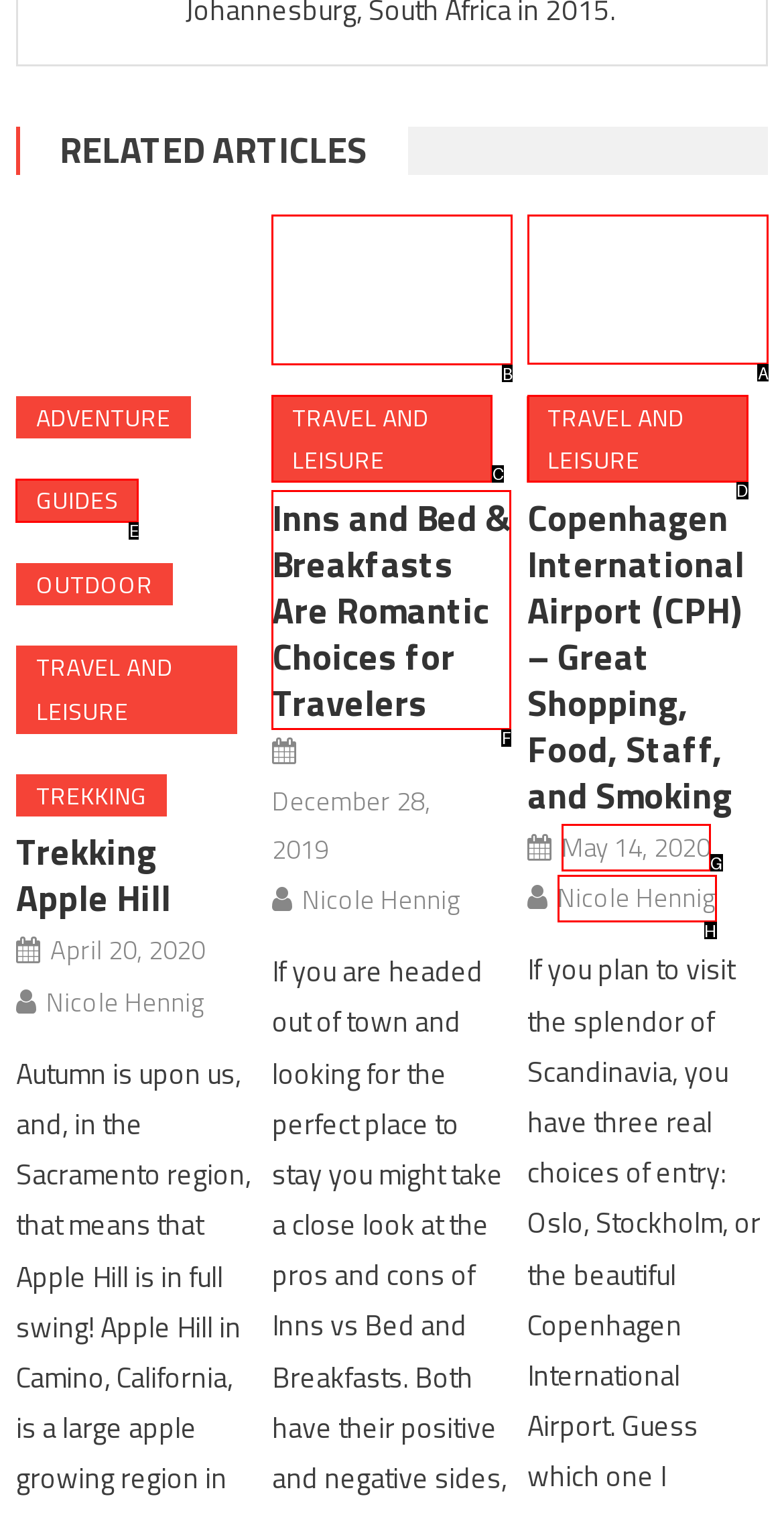Identify which lettered option to click to carry out the task: Explore 'Copenhagen International Airport (CPH) – Great Shopping, Food, Staff, and Smoking' article. Provide the letter as your answer.

A